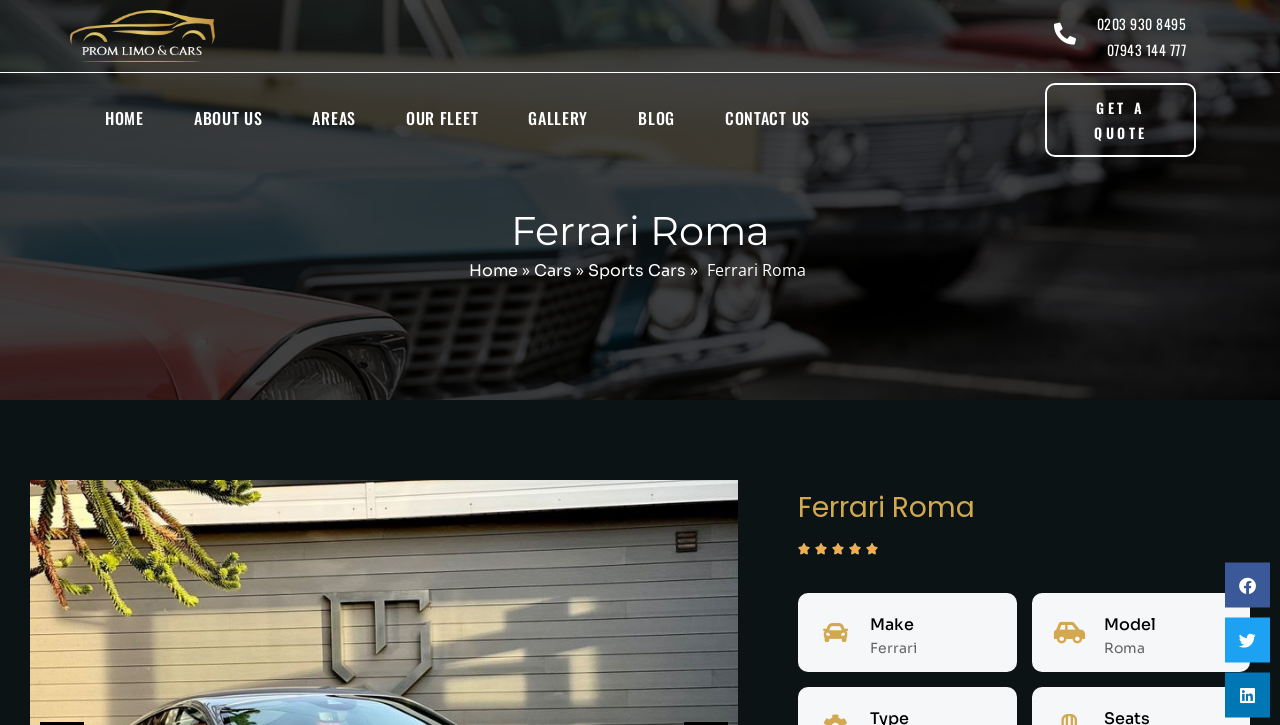Identify the bounding box of the UI component described as: "07943 144 777".

[0.559, 0.051, 0.927, 0.086]